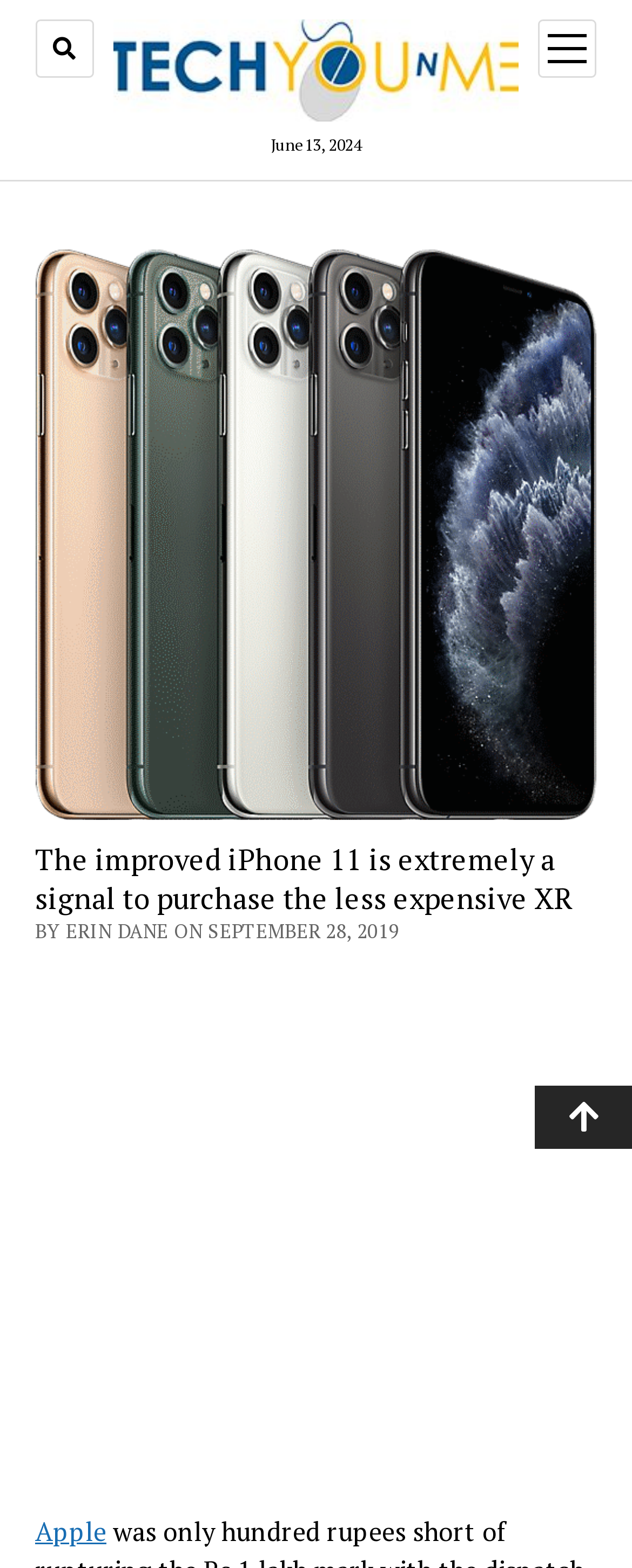With reference to the screenshot, provide a detailed response to the question below:
What is the website name?

I found the website name by looking at the link element that says 'Tech You N Me'.